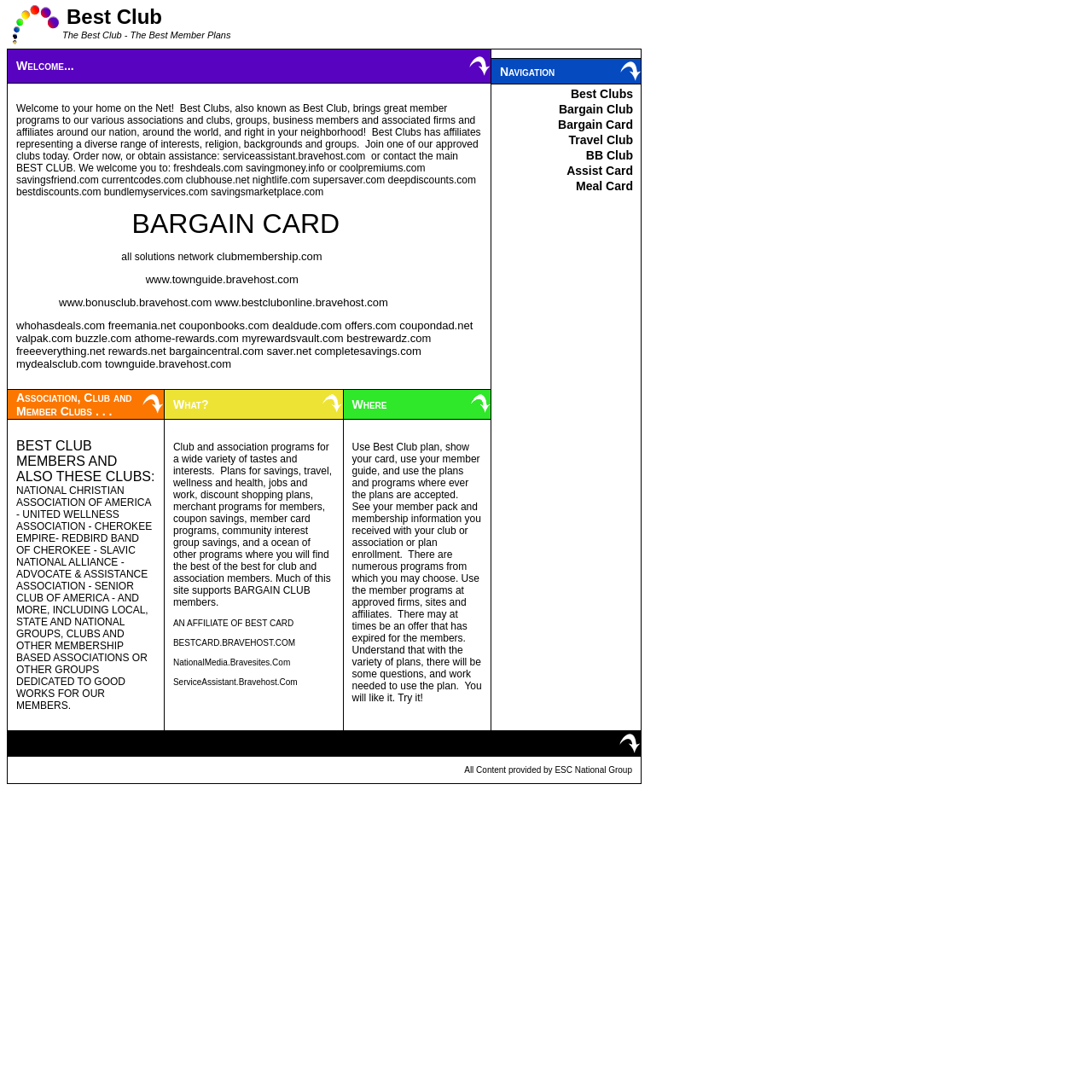Locate the bounding box coordinates of the area to click to fulfill this instruction: "Search for something". The bounding box should be presented as four float numbers between 0 and 1, in the order [left, top, right, bottom].

None